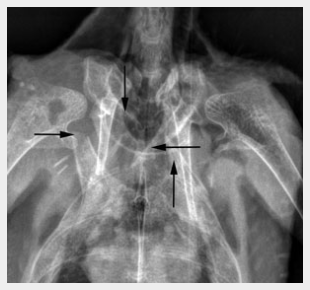Explain what is happening in the image with as much detail as possible.

This x-ray image depicts a bird's chest bones, highlighting significant injuries to the coracoids. Arrows on the image indicate the locations of the broken bones on both the left and right sides. The details of the skeletal structure provide valuable insight into the anatomical features of birds and the impact of trauma they may experience. This visual serves as an educational reference for understanding avian injuries, particularly in a veterinary context. The x-ray is courtesy of Wildbase, Massey University.